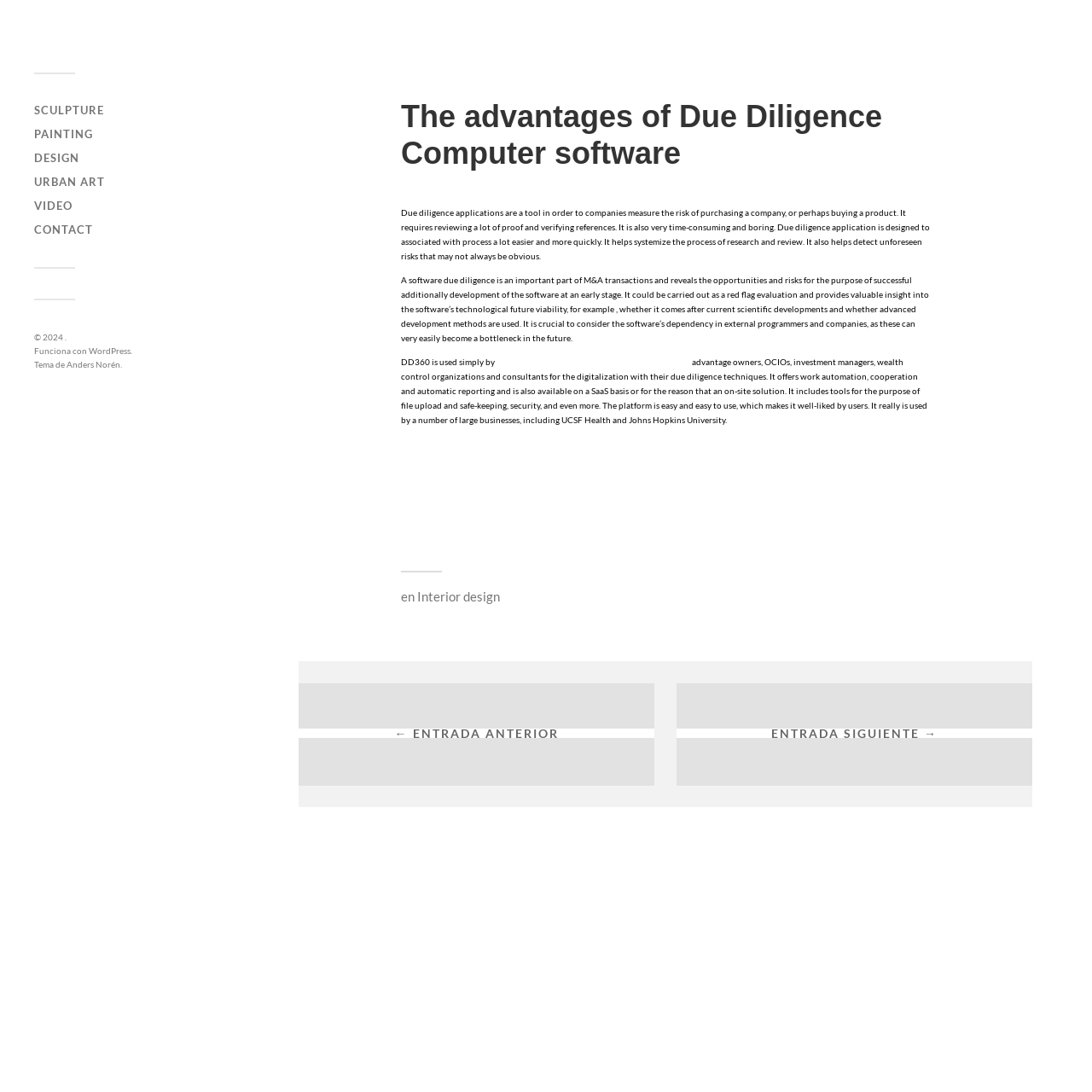Determine the bounding box for the described UI element: "Anders Norén".

[0.061, 0.329, 0.11, 0.338]